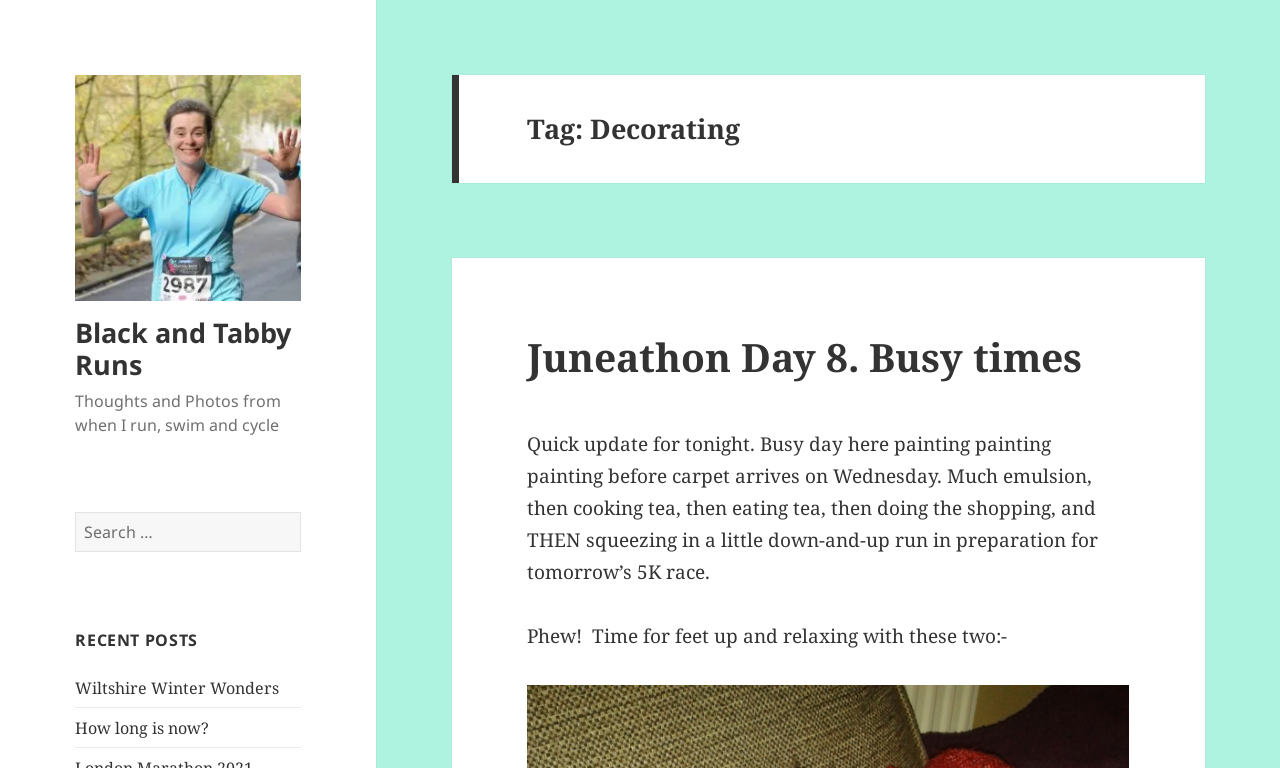What is the category of the post 'Juneathon Day 8. Busy times'?
Based on the image, give a concise answer in the form of a single word or short phrase.

Decorating